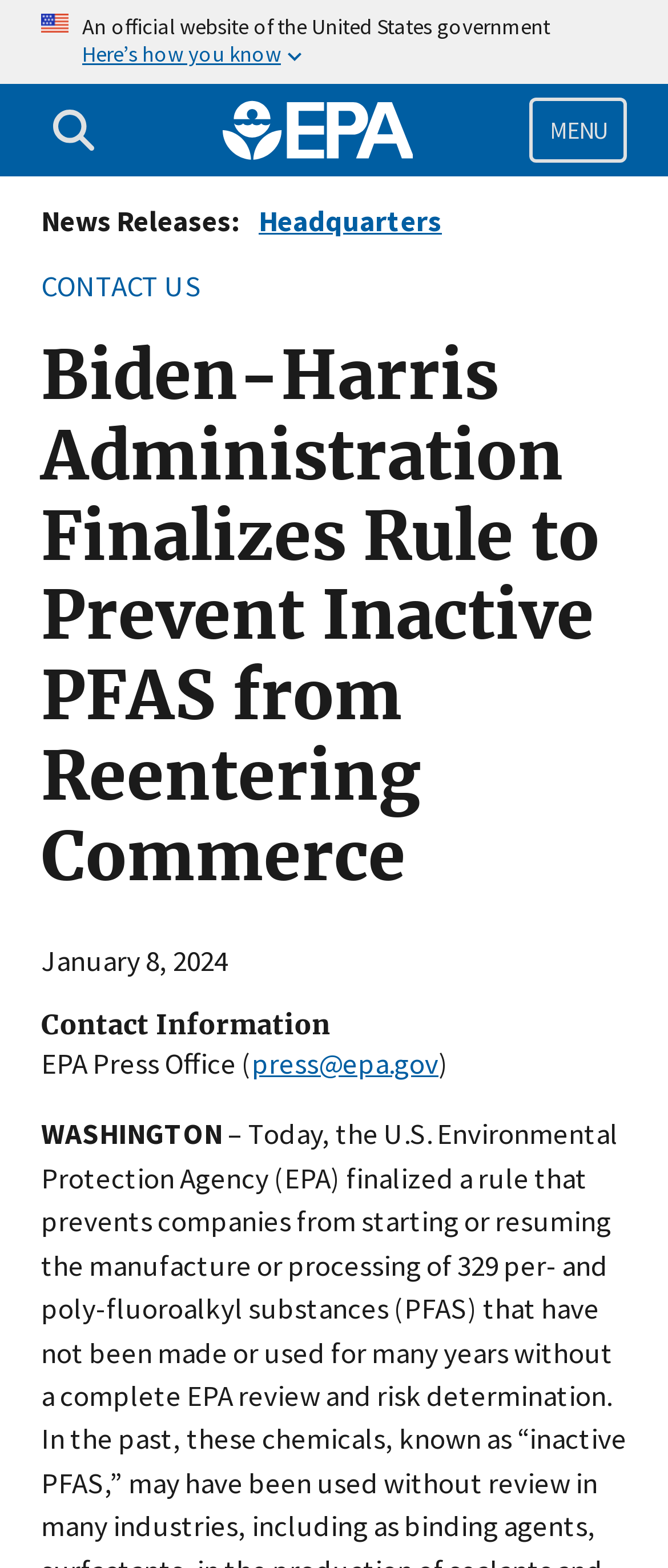Determine the bounding box coordinates for the area that needs to be clicked to fulfill this task: "Open search drawer". The coordinates must be given as four float numbers between 0 and 1, i.e., [left, top, right, bottom].

[0.062, 0.062, 0.159, 0.104]